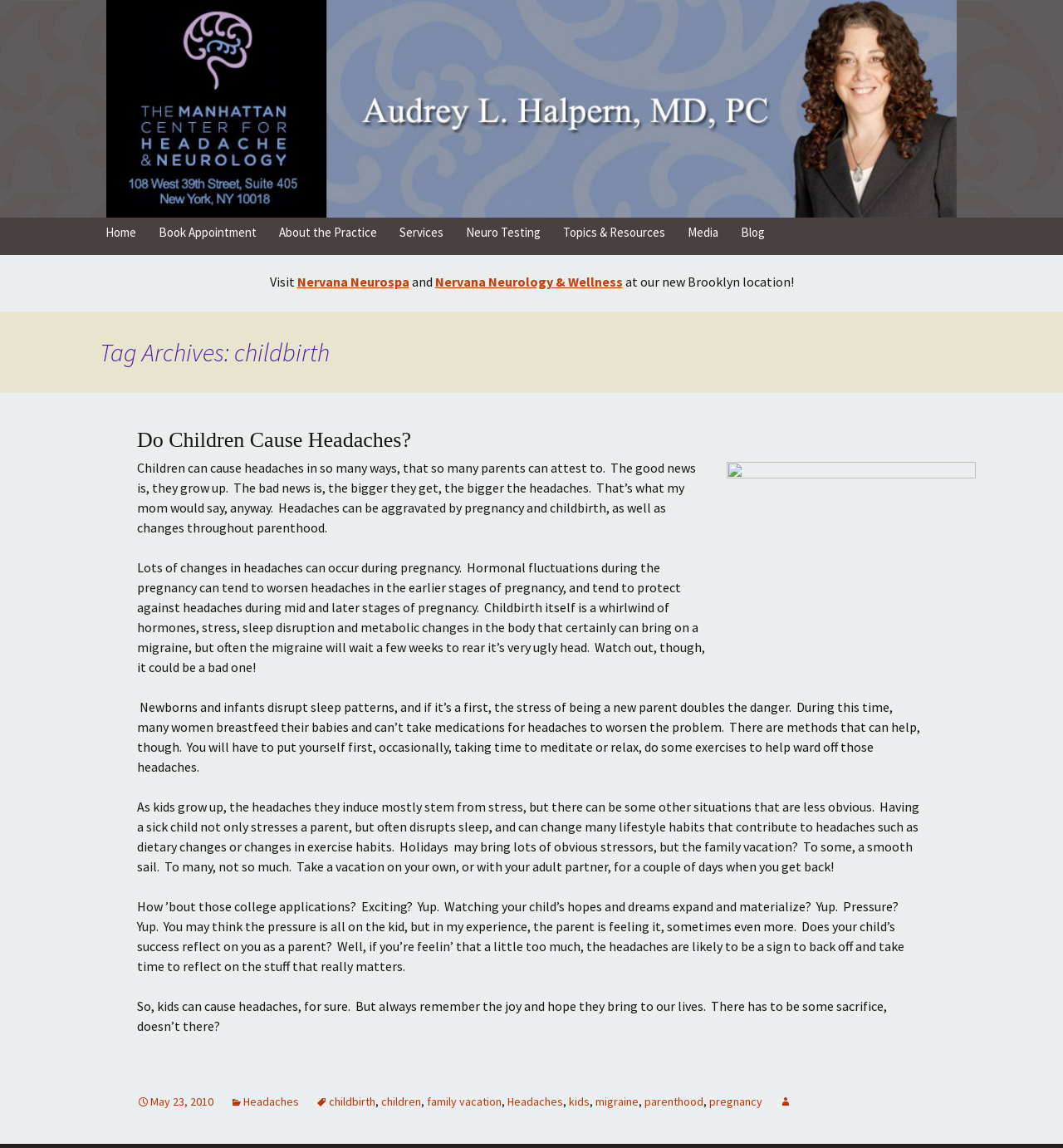What is the effect of hormonal fluctuations during pregnancy on headaches?
From the details in the image, answer the question comprehensively.

According to the article, hormonal fluctuations during pregnancy can worsen headaches in the earlier stages, but tend to protect against headaches in the mid and later stages of pregnancy.